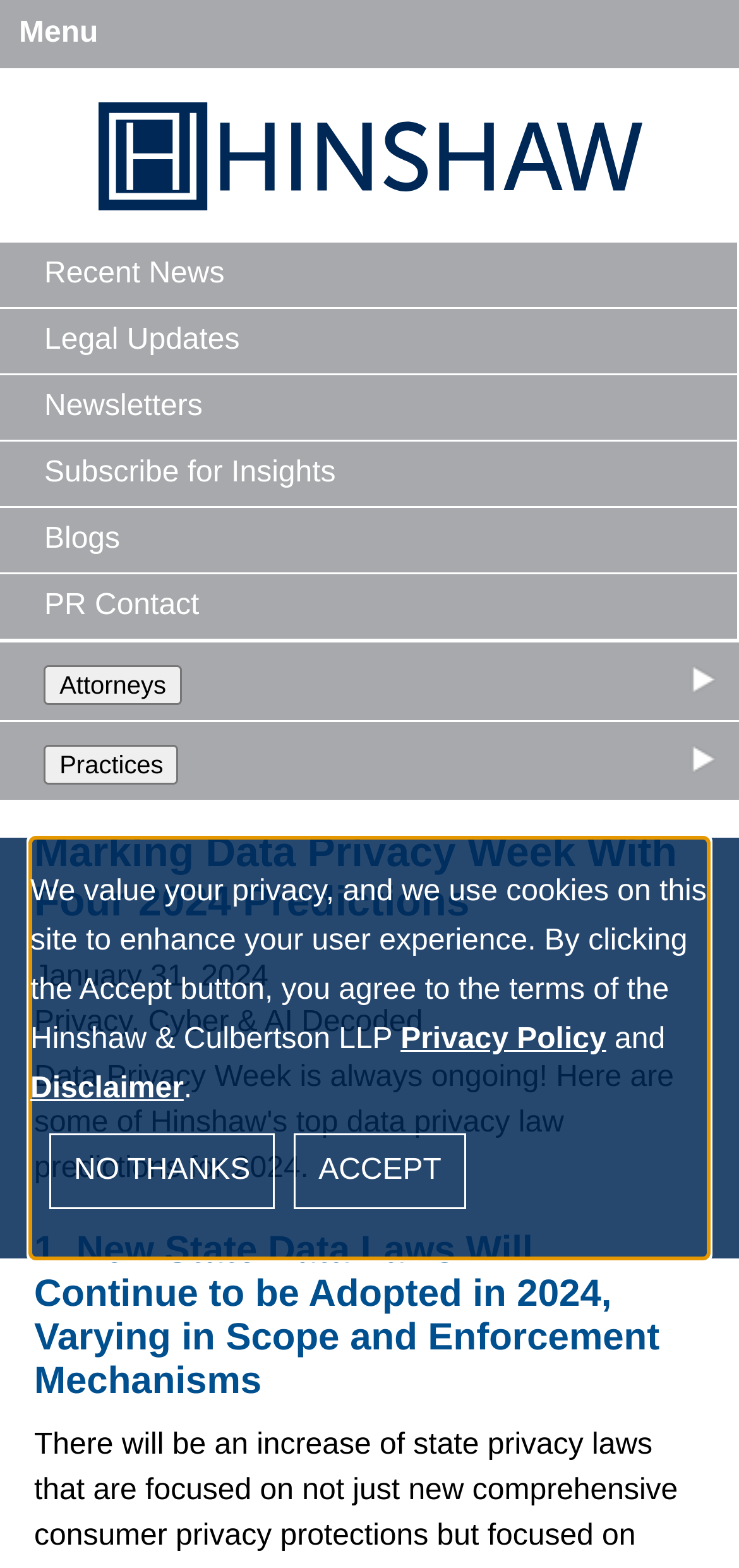Provide your answer in a single word or phrase: 
What is the date of the article?

January 31, 2024